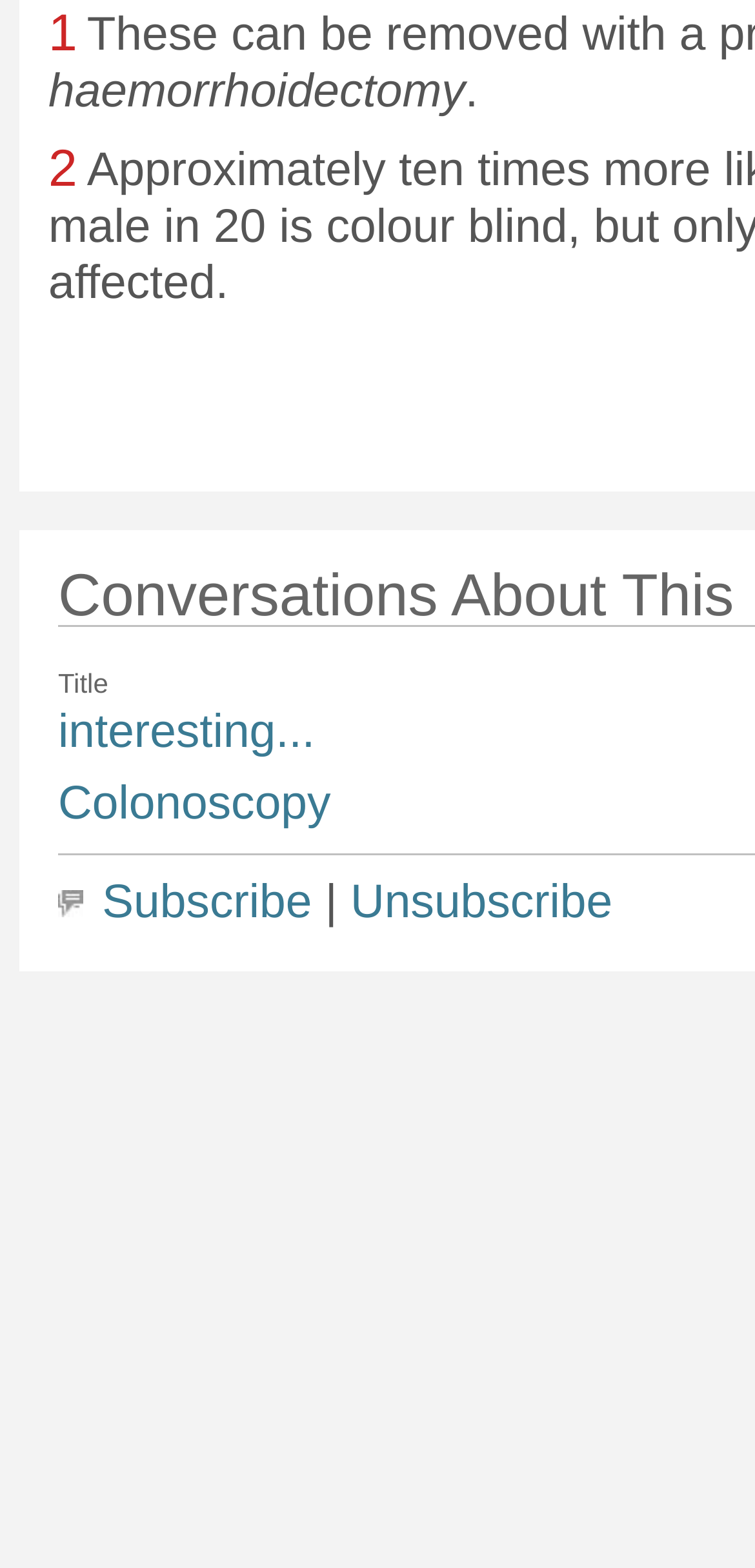Using the webpage screenshot and the element description June 10, 2024, determine the bounding box coordinates. Specify the coordinates in the format (top-left x, top-left y, bottom-right x, bottom-right y) with values ranging from 0 to 1.

None